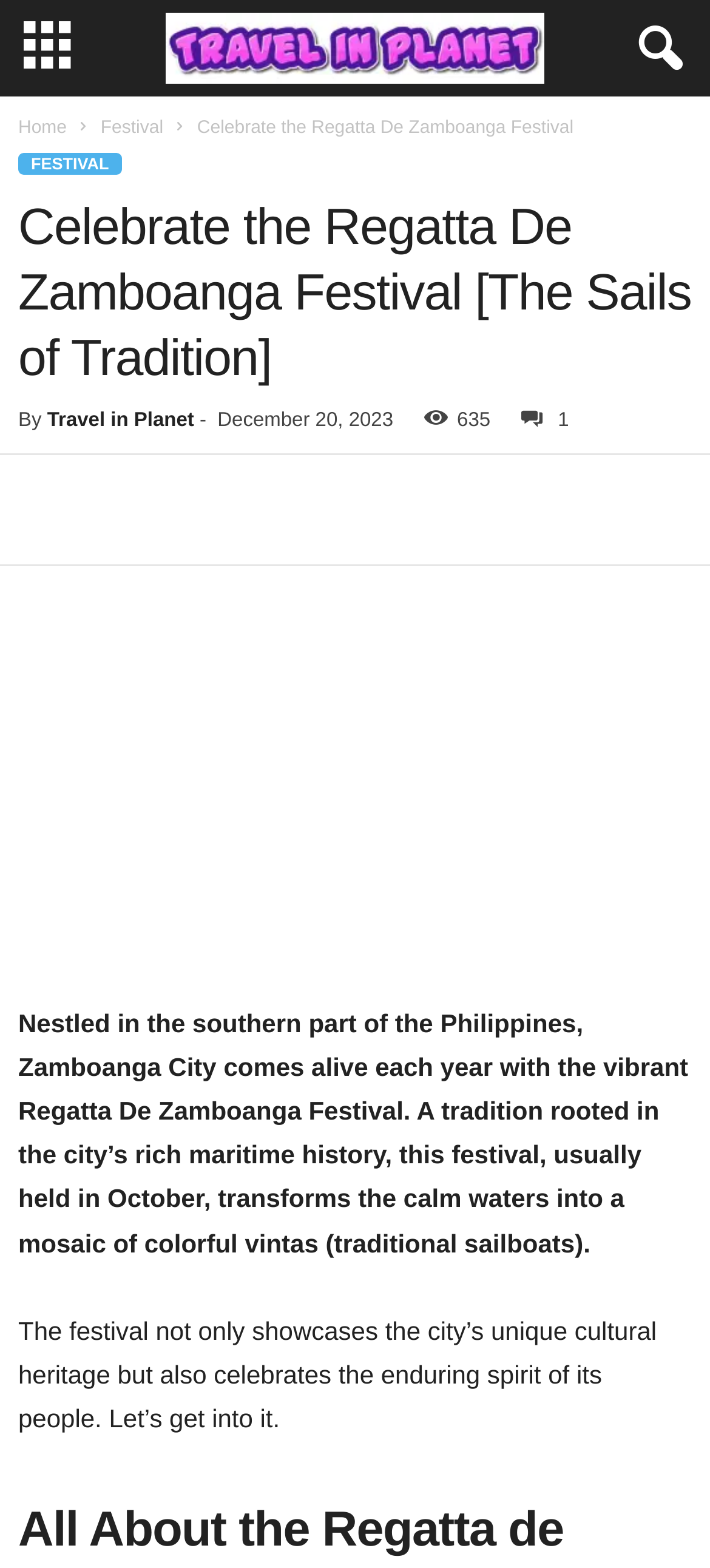From the details in the image, provide a thorough response to the question: What is the name of the festival?

The name of the festival can be found in the link 'Regatta De Zamboanga Festival' and also in the StaticText 'Nestled in the southern part of the Philippines, Zamboanga City comes alive each year with the vibrant Regatta De Zamboanga Festival.'